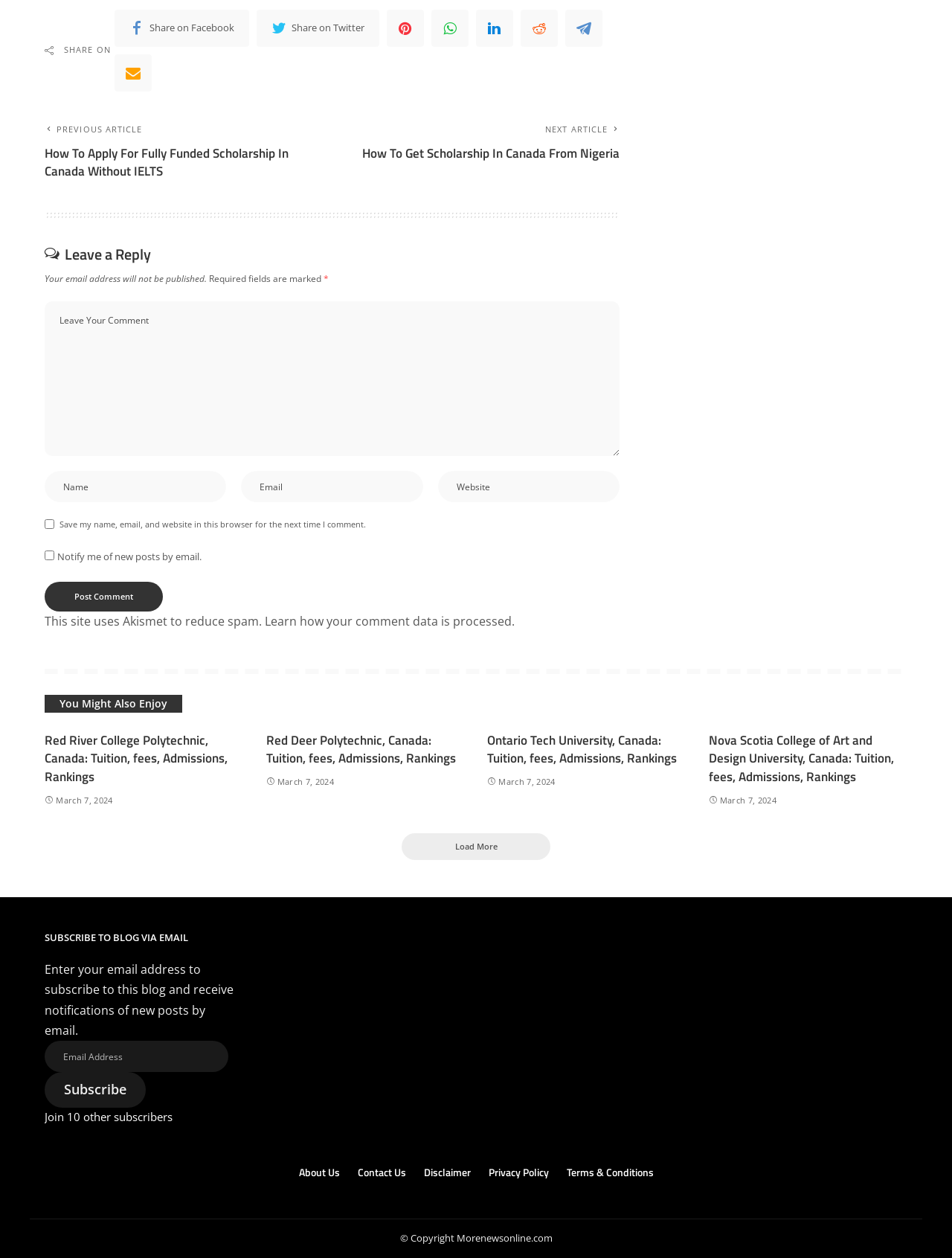Locate the bounding box coordinates of the area that needs to be clicked to fulfill the following instruction: "Load more articles". The coordinates should be in the format of four float numbers between 0 and 1, namely [left, top, right, bottom].

[0.422, 0.663, 0.578, 0.684]